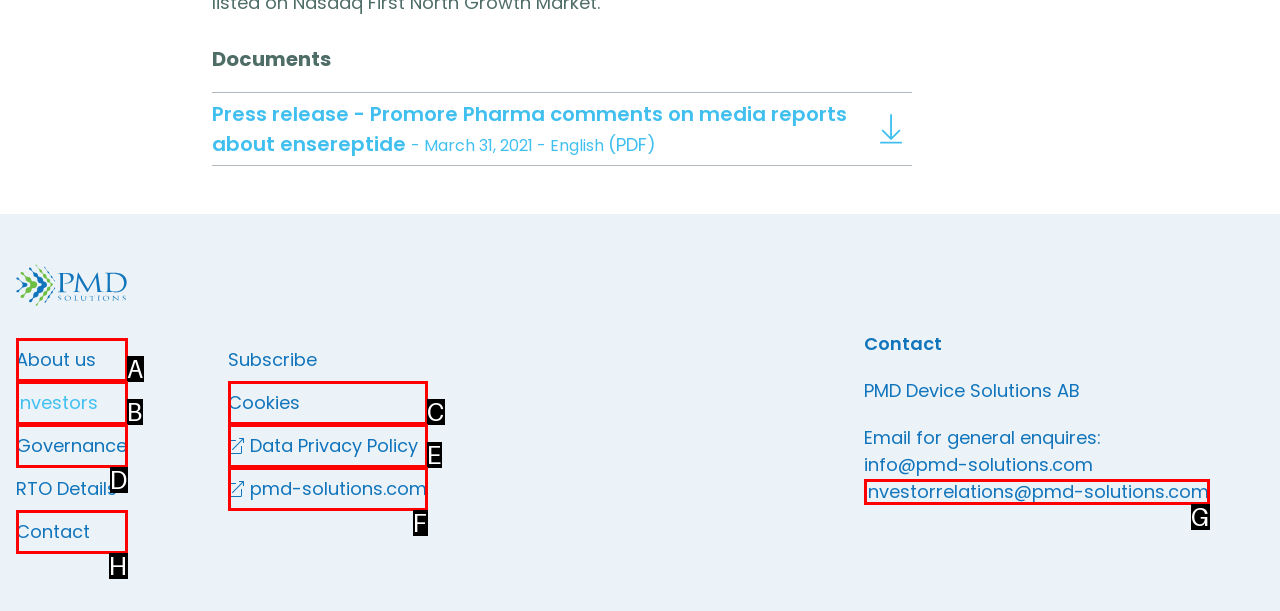Based on the description: About us, identify the matching HTML element. Reply with the letter of the correct option directly.

A